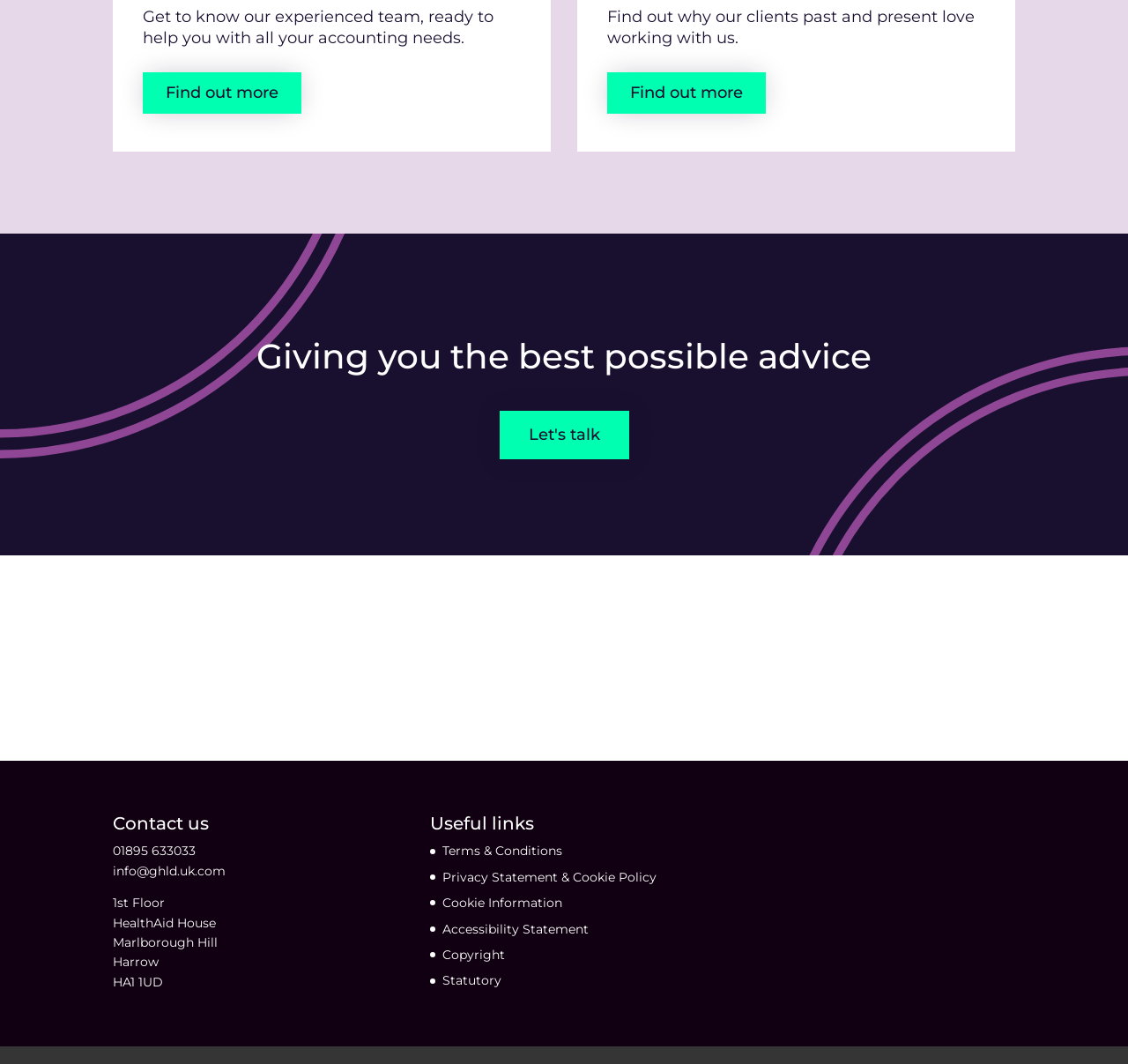Using the description: "info@ghld.uk.com", determine the UI element's bounding box coordinates. Ensure the coordinates are in the format of four float numbers between 0 and 1, i.e., [left, top, right, bottom].

[0.1, 0.811, 0.2, 0.826]